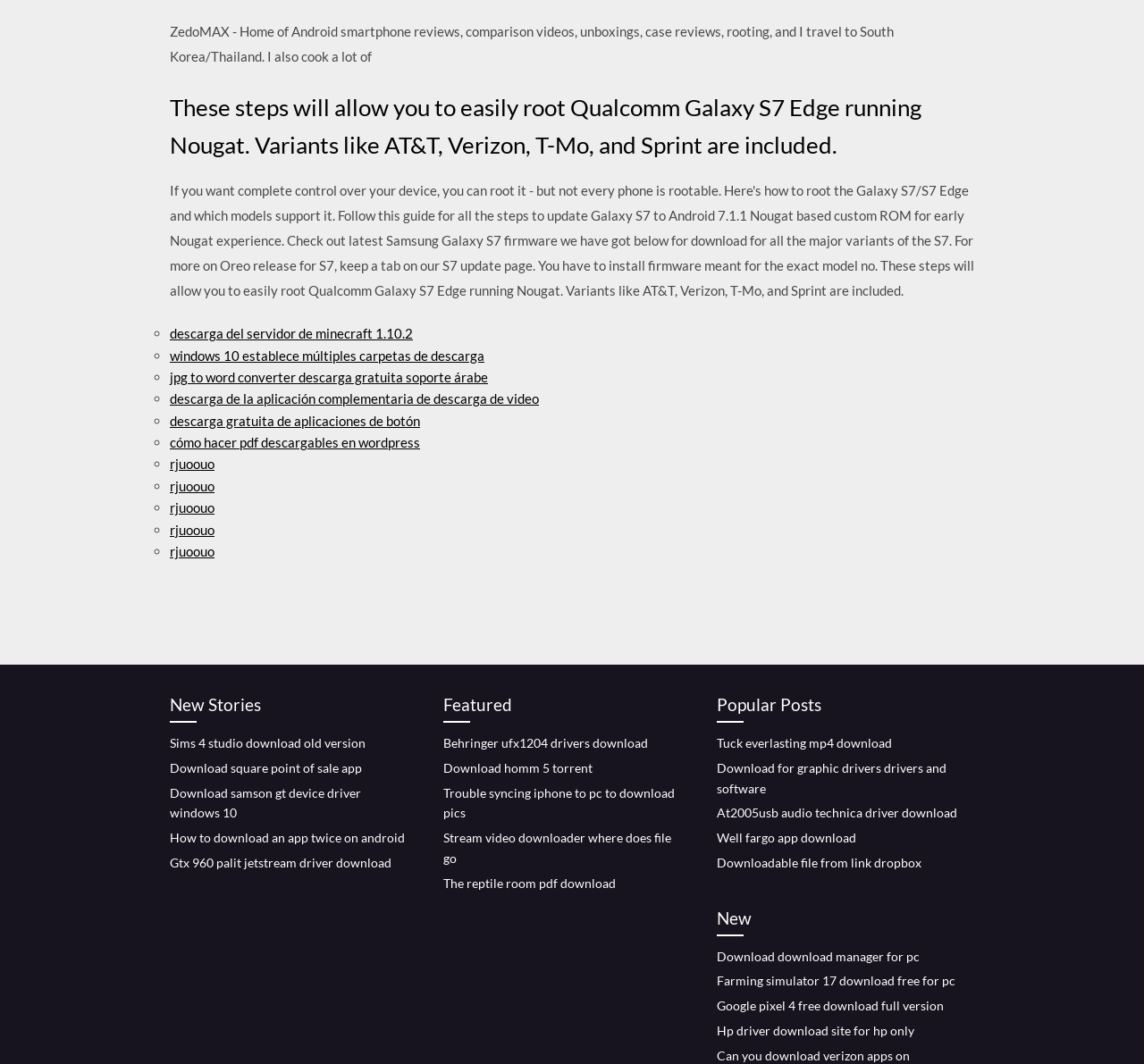Provide a one-word or one-phrase answer to the question:
How many links are there under the 'Featured' section?

5